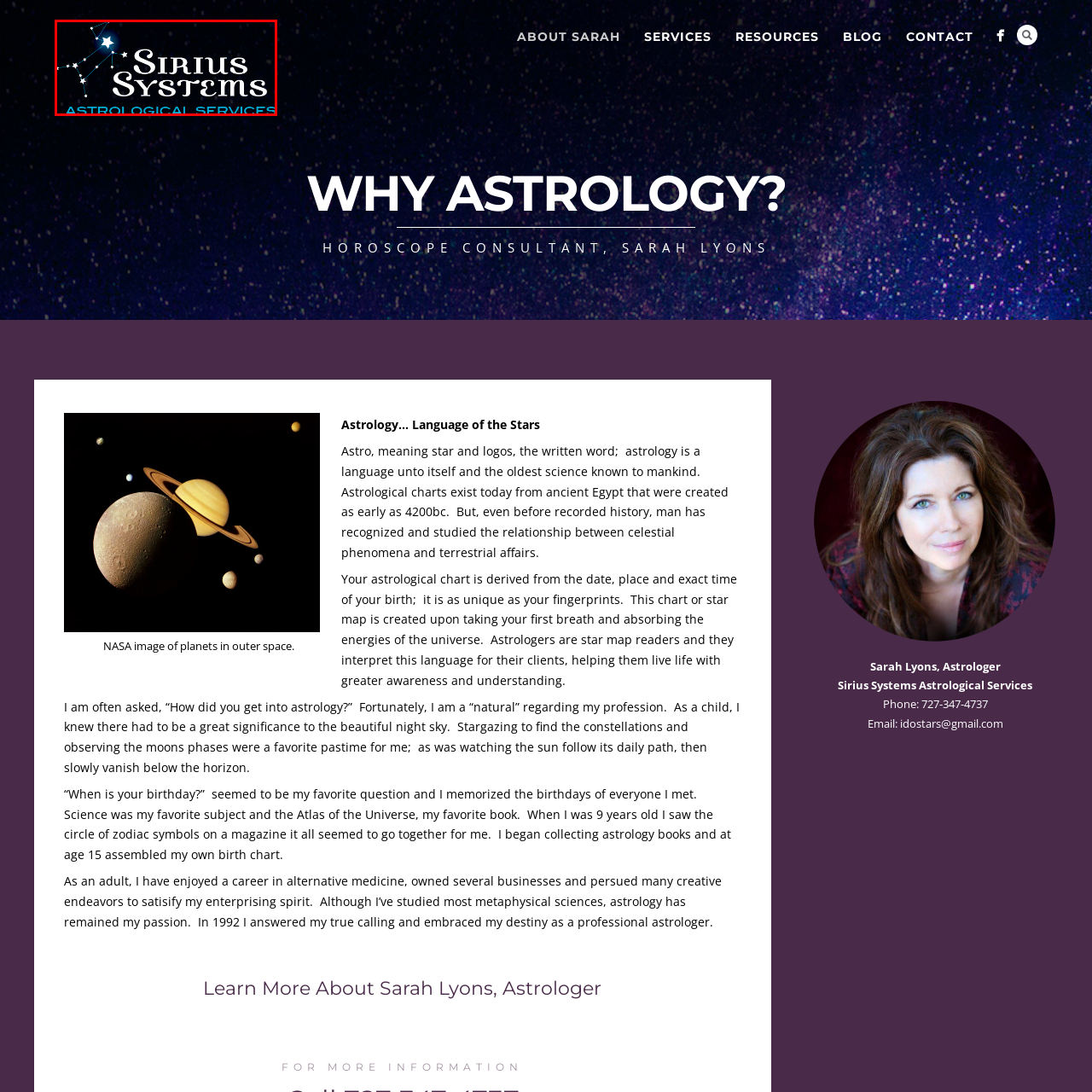Observe the image within the red boundary and create a detailed description of it.

The image displays the logo for "Sirius Systems Astrological Services," which prominently features the name "Sirius Systems" in an elegant font, accentuated by astrological imagery and a design that evokes a starry night sky. The logo embodies the theme of astrology, suggesting a connection to celestial phenomena and the services offered by Sarah Lyons, a professional astrologer. The visual elements reflect the cosmic and mystical aspects of astrology, inviting viewers to explore the guidance and insights available through this specialized field.